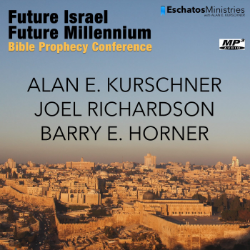What is the focus of the conference?
Please interpret the details in the image and answer the question thoroughly.

The inclusion of the term 'Bible Prophecy Conference' in the image highlights the focus of the conference on theological discussions, particularly concerning Israel and the millennium.